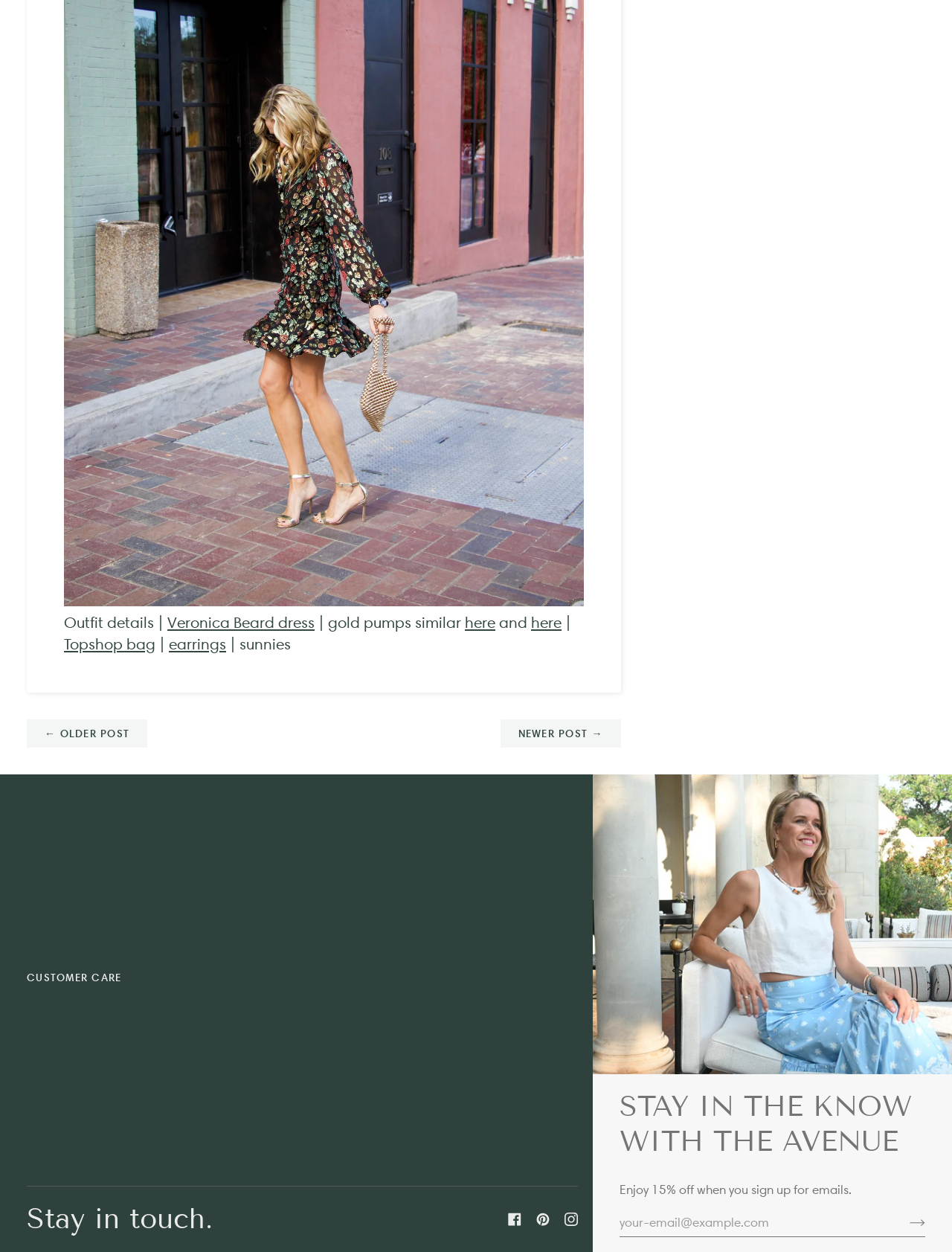Identify the bounding box for the UI element specified in this description: "Veronica Beard dress". The coordinates must be four float numbers between 0 and 1, formatted as [left, top, right, bottom].

[0.176, 0.49, 0.33, 0.505]